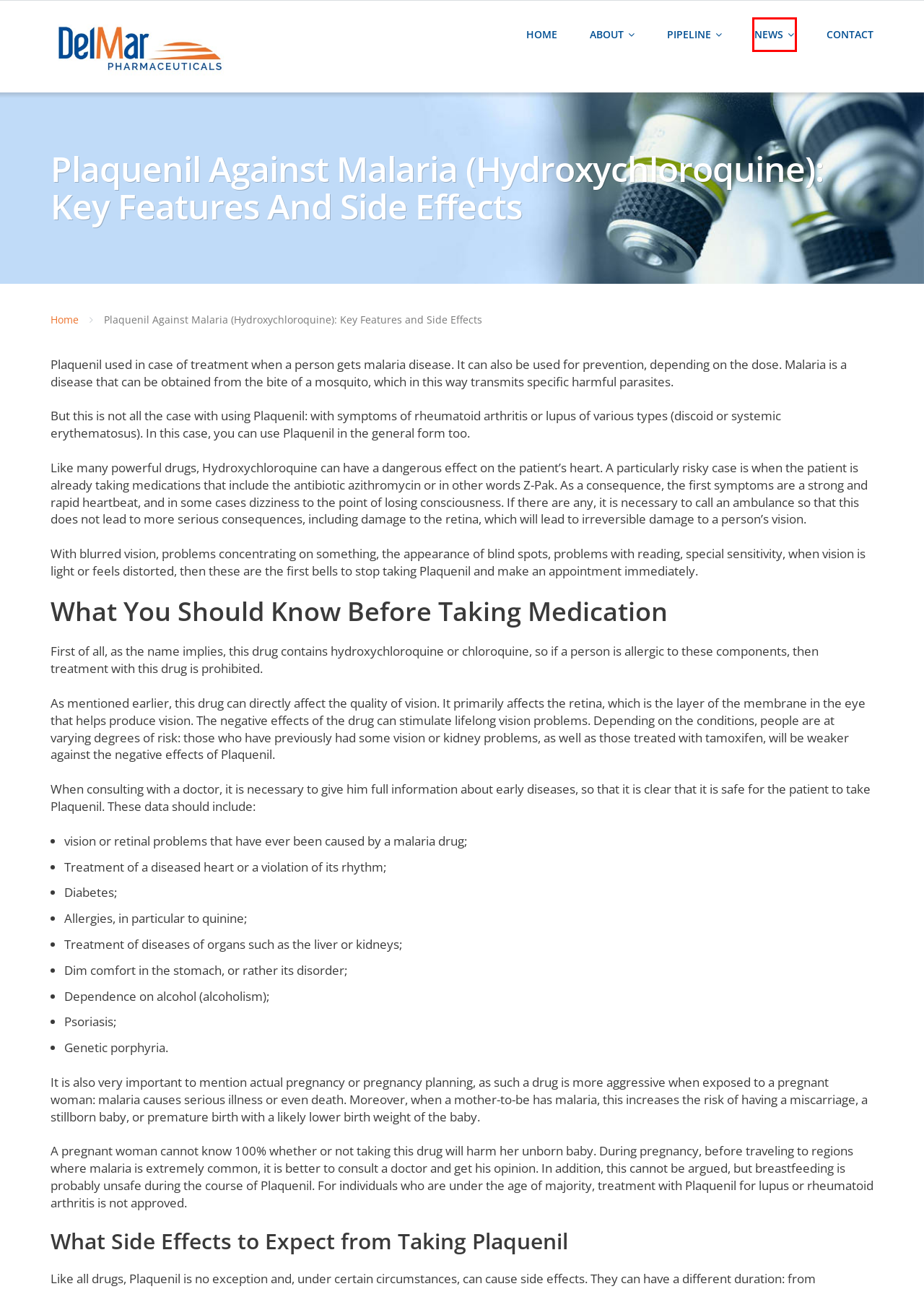Look at the screenshot of a webpage, where a red bounding box highlights an element. Select the best description that matches the new webpage after clicking the highlighted element. Here are the candidates:
A. Delmar Pharmaceuticals inc.
B. Sitemap
C. News media
D. Contact Us | Delmar Canadian Pharmacy
E. Pipeline | Delmarpharma.com
F. Website Disclaimer
G. Del Mar Pharmaceuticals - Home
H. Privacy Policy

C